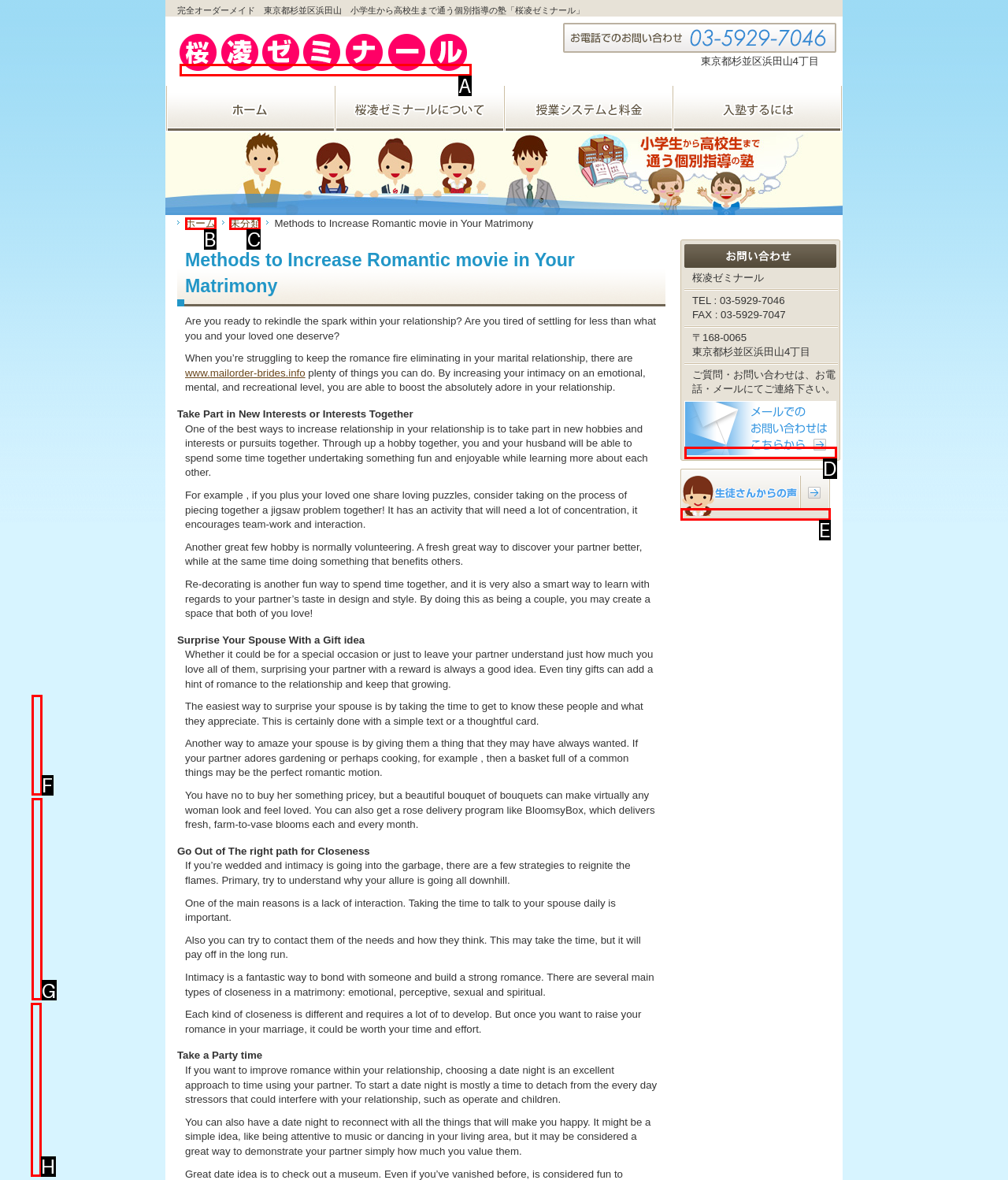Point out the HTML element I should click to achieve the following: Click the link to jump to the side menu Reply with the letter of the selected element.

H